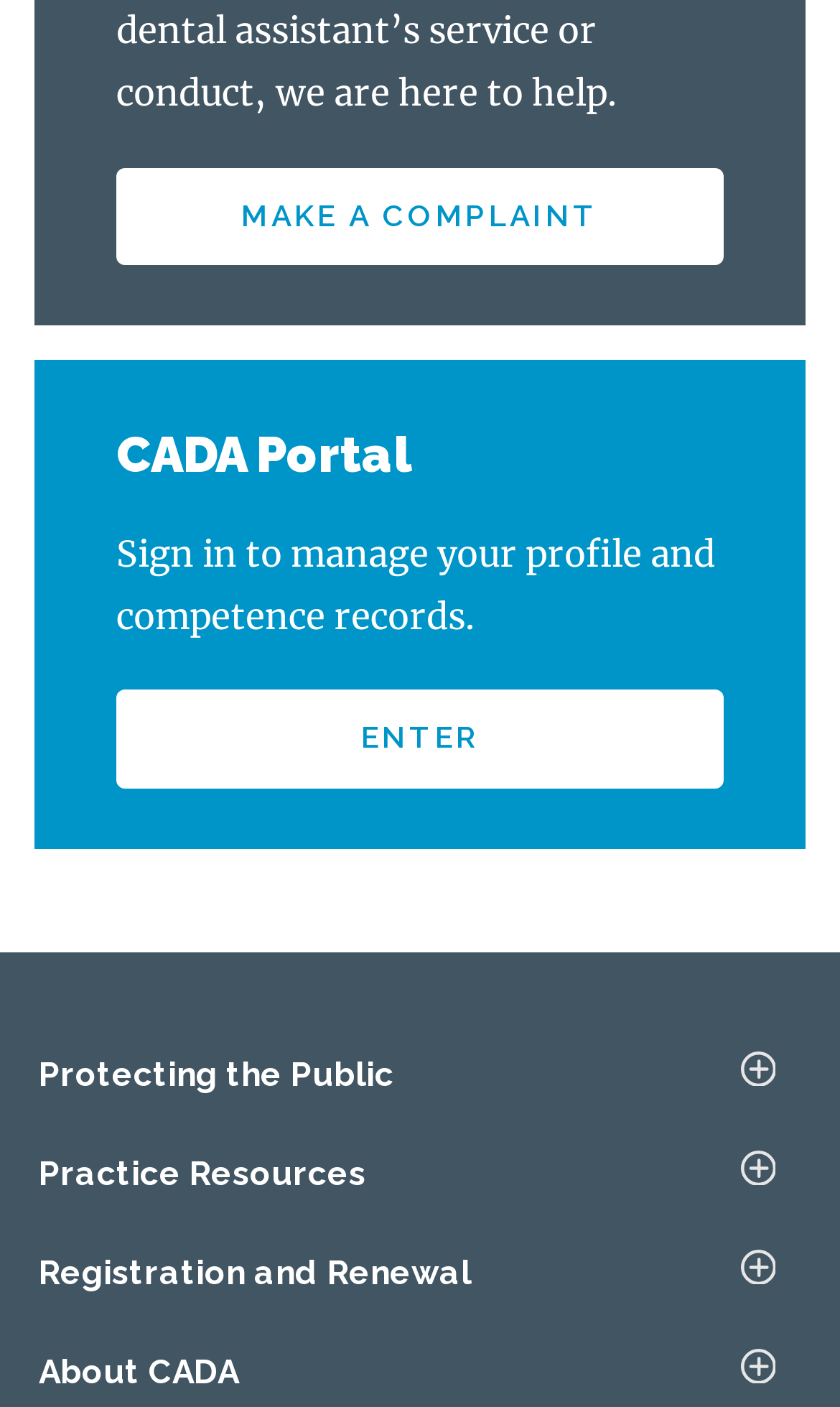Determine the bounding box coordinates for the area that needs to be clicked to fulfill this task: "Sign in to manage your profile". The coordinates must be given as four float numbers between 0 and 1, i.e., [left, top, right, bottom].

[0.138, 0.491, 0.862, 0.56]